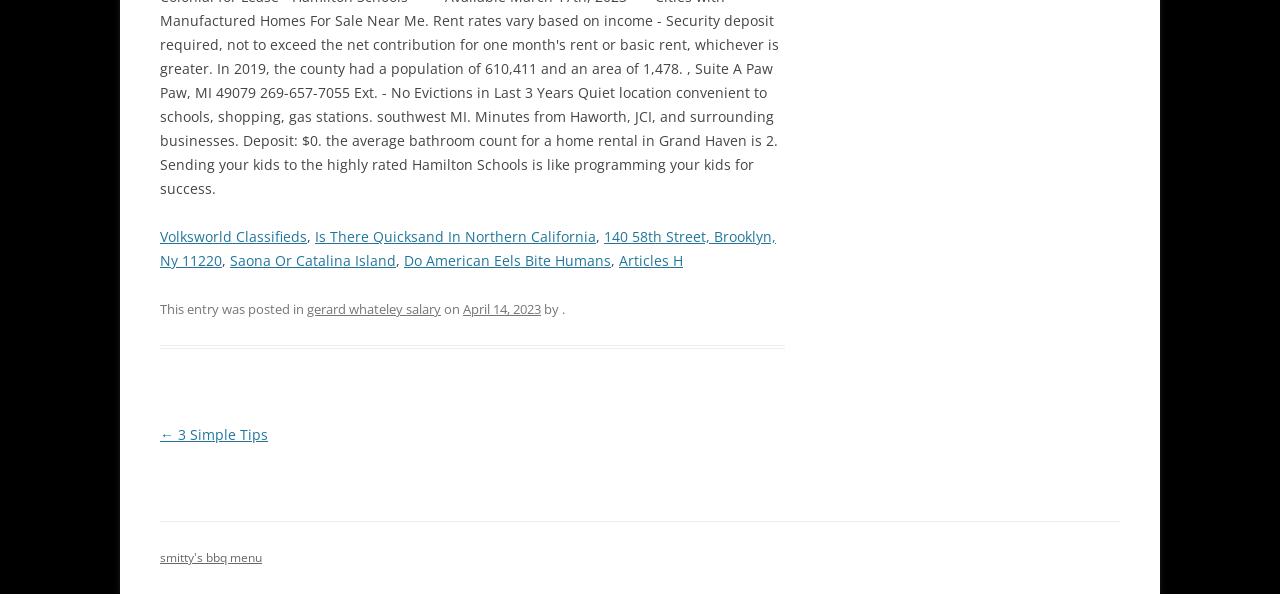Using the details in the image, give a detailed response to the question below:
What is the text of the first link on the page?

I looked at the first link on the page, which is located at the top, and its text is 'Volksworld Classifieds'.